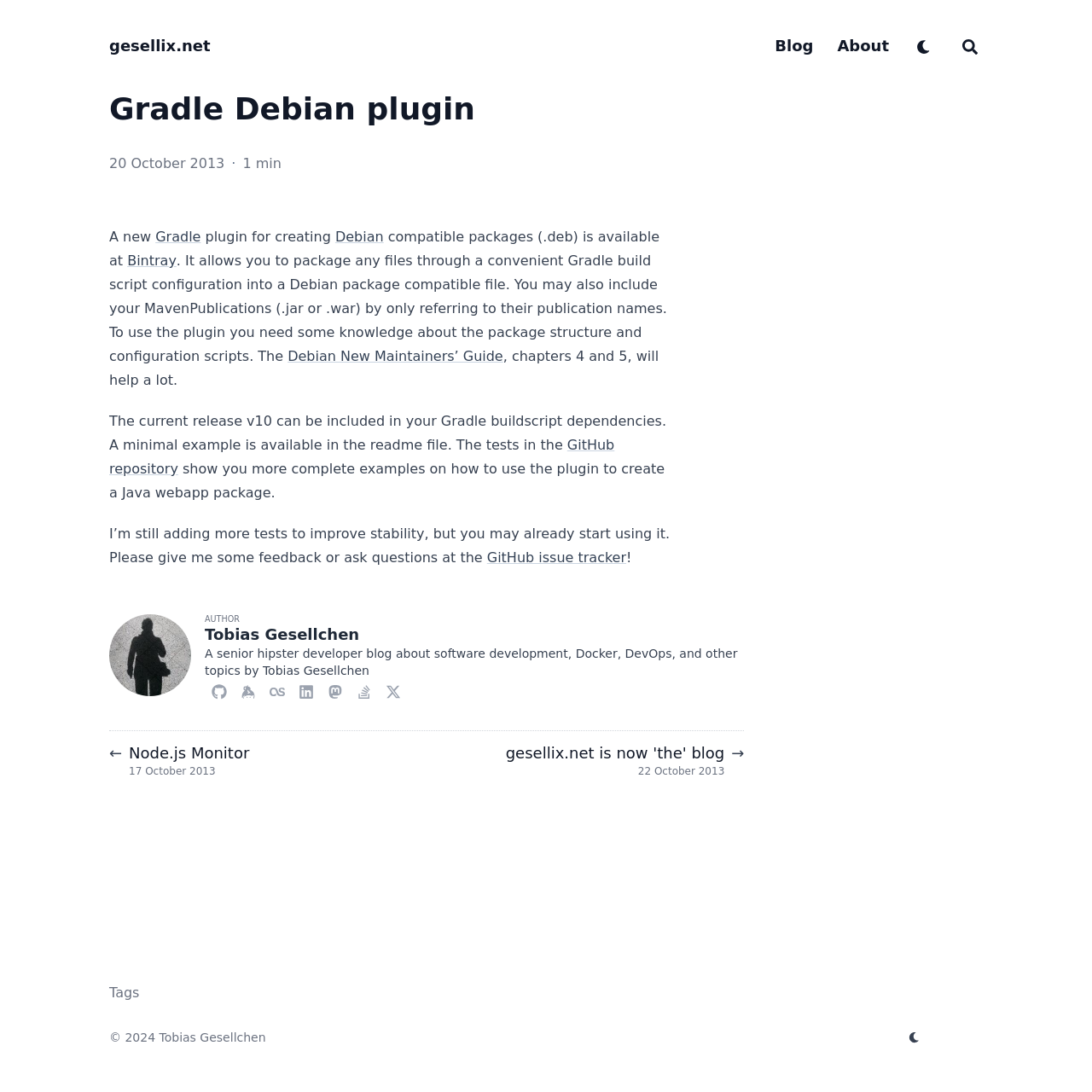Where can the current release of the plugin be found?
Could you please answer the question thoroughly and with as much detail as possible?

The current release of the plugin can be found in the GitHub repository, as mentioned in the paragraph that starts with 'The current release v10 can be included in your Gradle buildscript dependencies'.